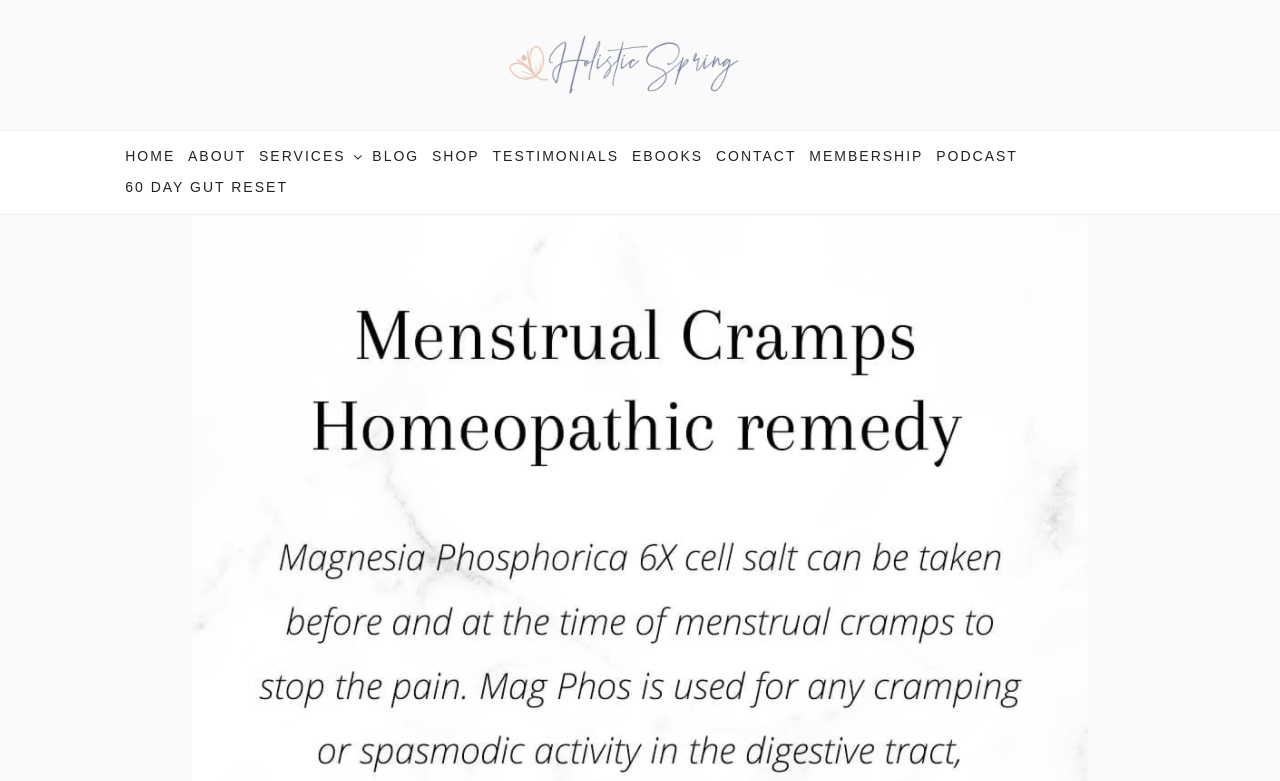Is there a link to a blog?
Use the information from the image to give a detailed answer to the question.

I searched the navigation menu and found a link labeled 'BLOG', which suggests that the website has a blog section.